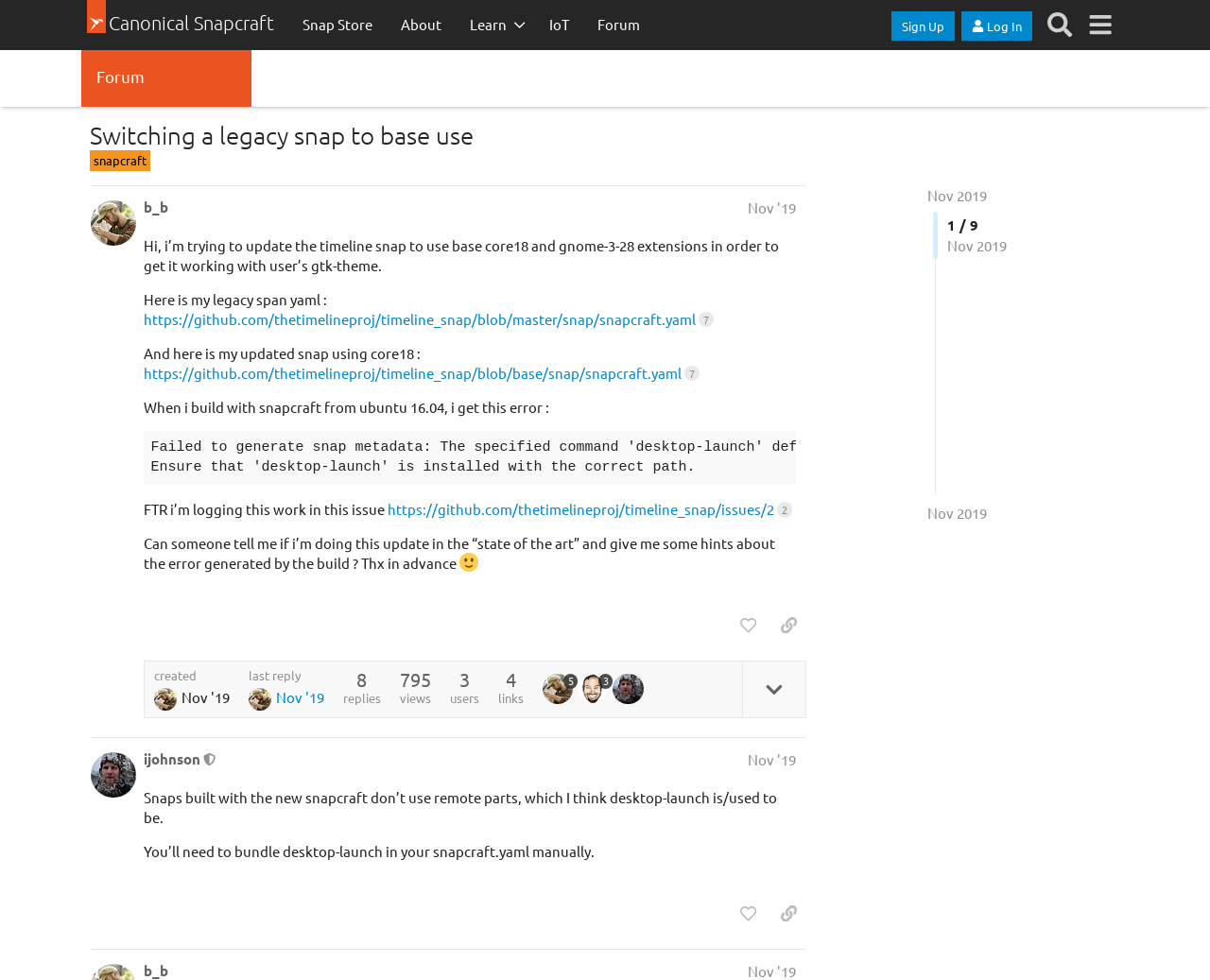Identify the bounding box coordinates of the section to be clicked to complete the task described by the following instruction: "Search for something". The coordinates should be four float numbers between 0 and 1, formatted as [left, top, right, bottom].

[0.859, 0.004, 0.892, 0.045]